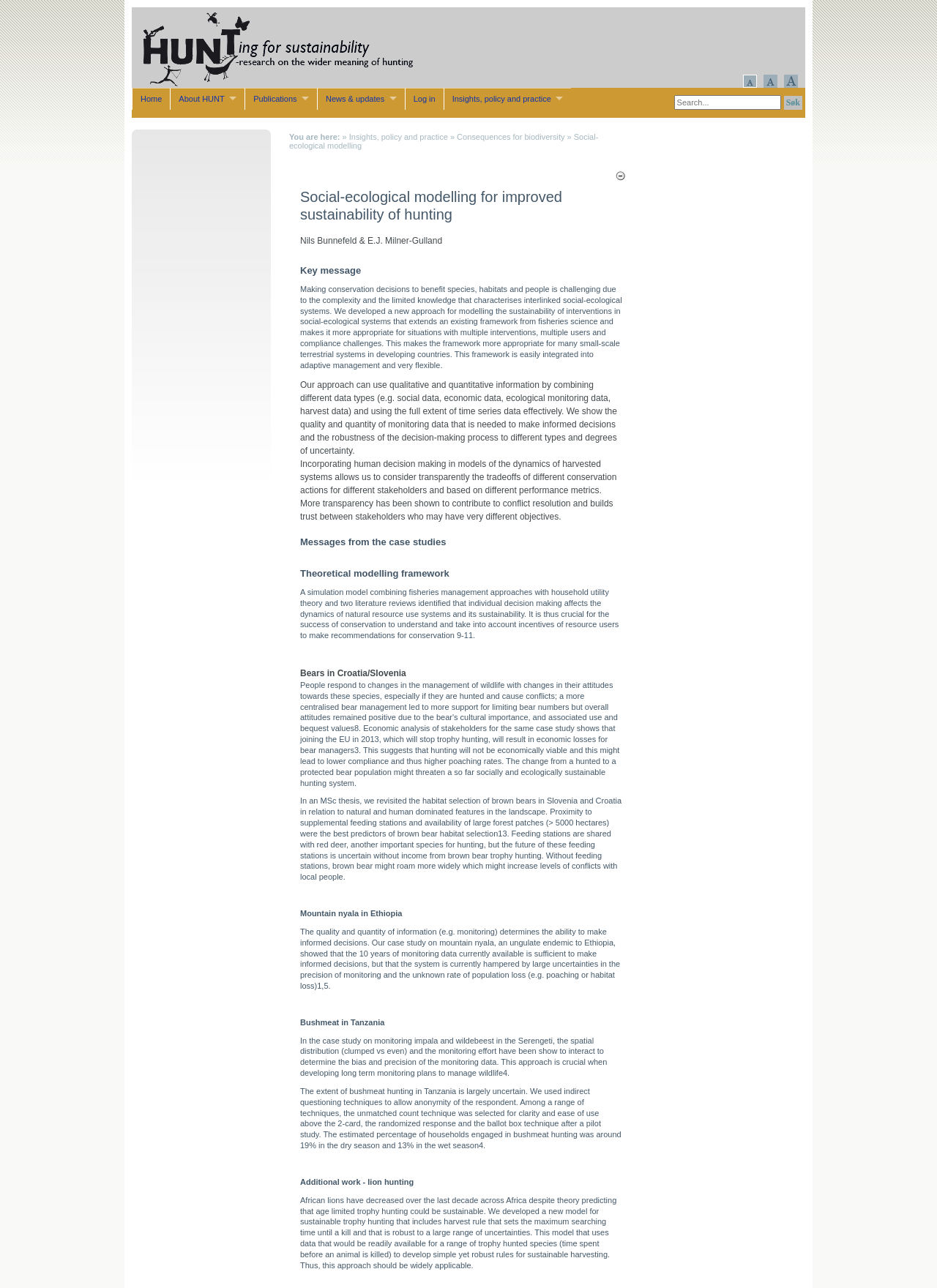Please mark the clickable region by giving the bounding box coordinates needed to complete this instruction: "Click on the 'Consequences for biodiversity' link".

[0.488, 0.103, 0.603, 0.109]